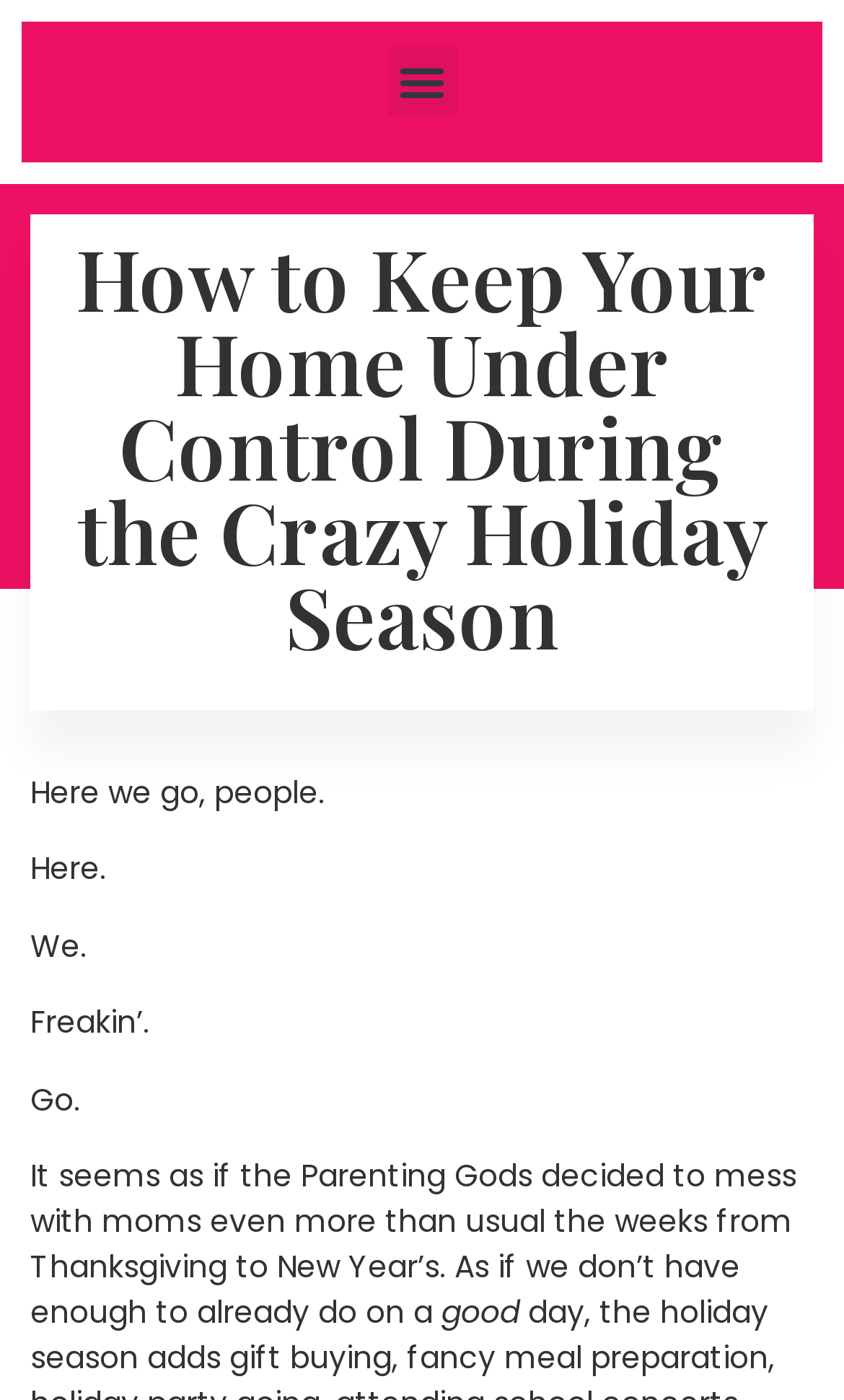Answer the question below using just one word or a short phrase: 
Is the text 'good' a separate paragraph?

No